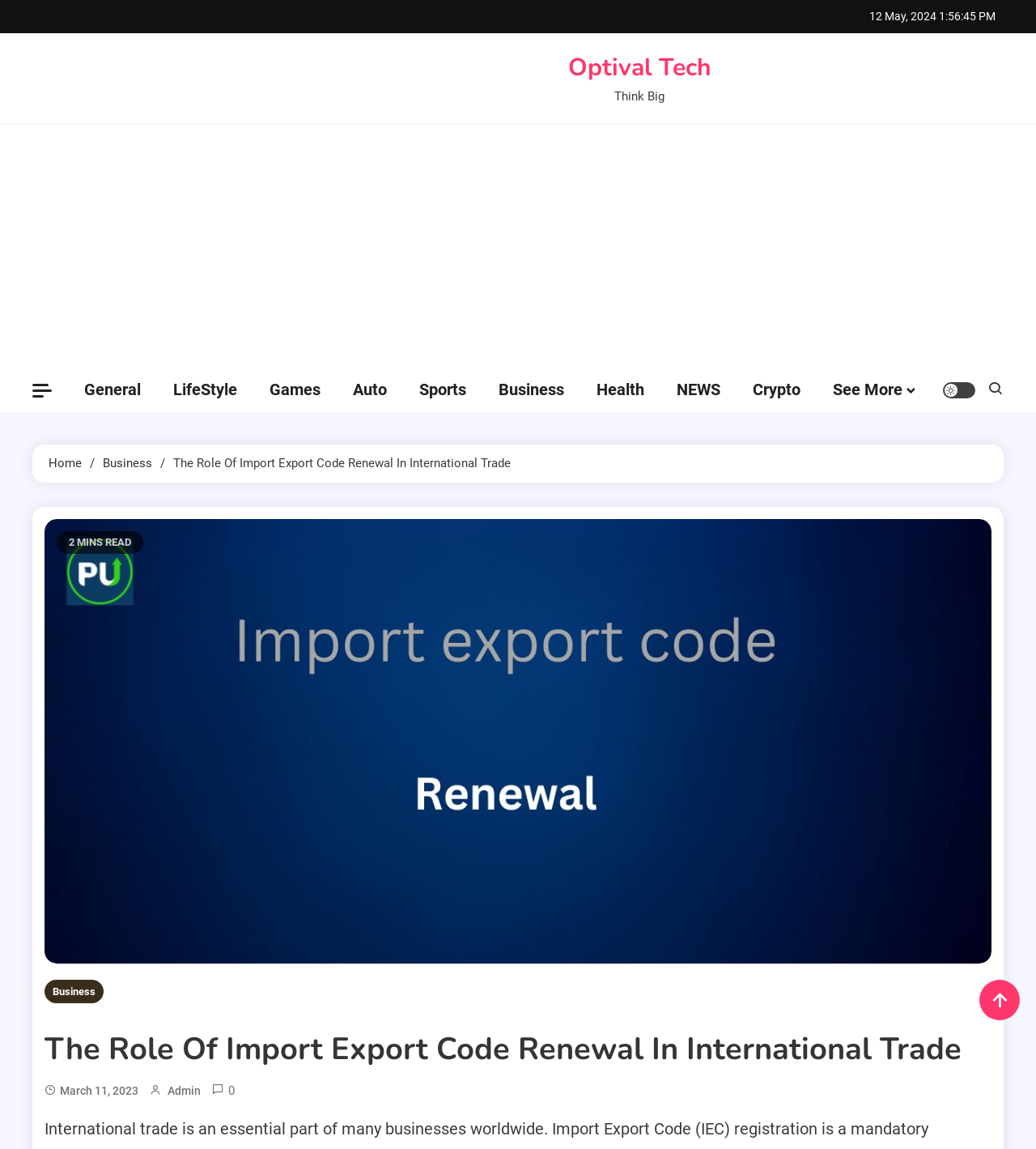Provide a one-word or short-phrase answer to the question:
What is the date of the article?

12 May, 2024